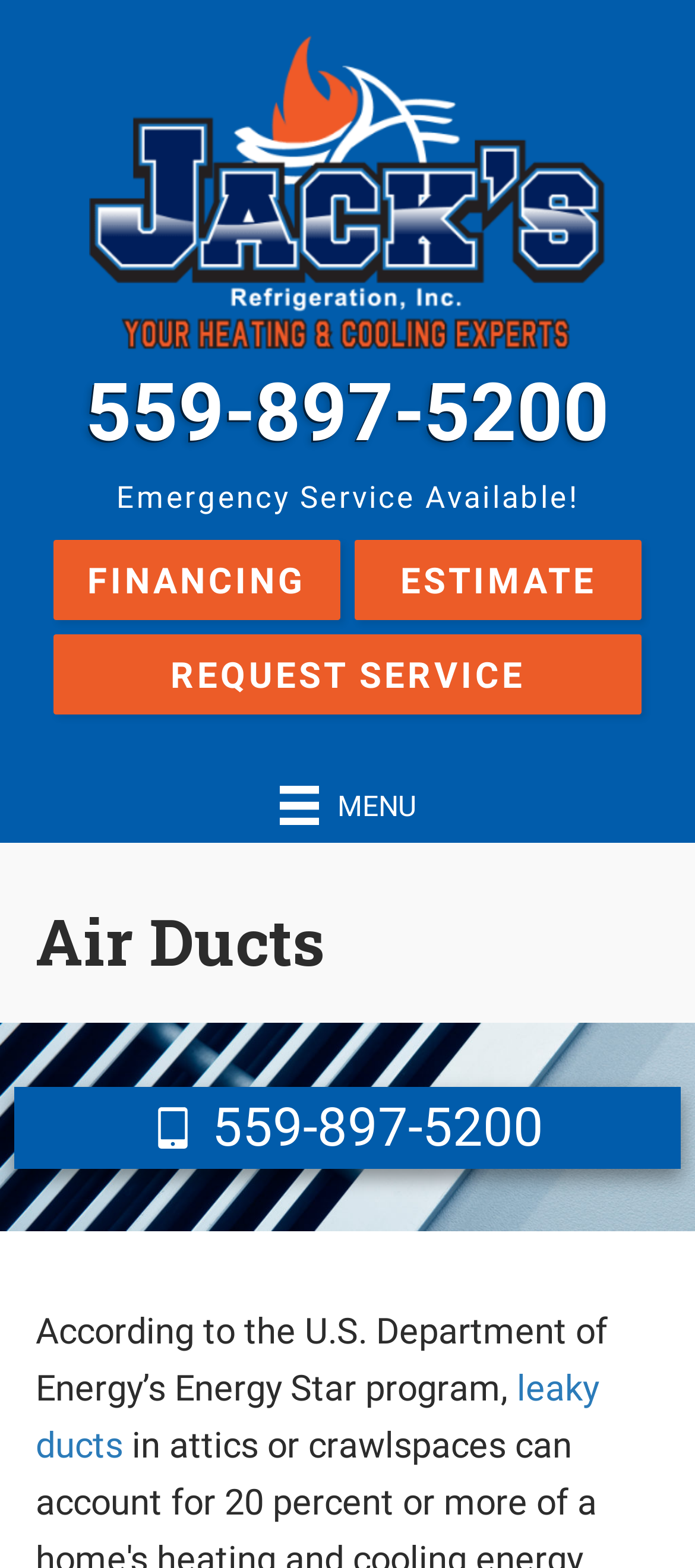What is the phone number on the top right?
With the help of the image, please provide a detailed response to the question.

I found the phone number by looking at the top right section of the webpage, where I saw a link with the text '559-897-5200'. This is likely the phone number of the company or service provider.